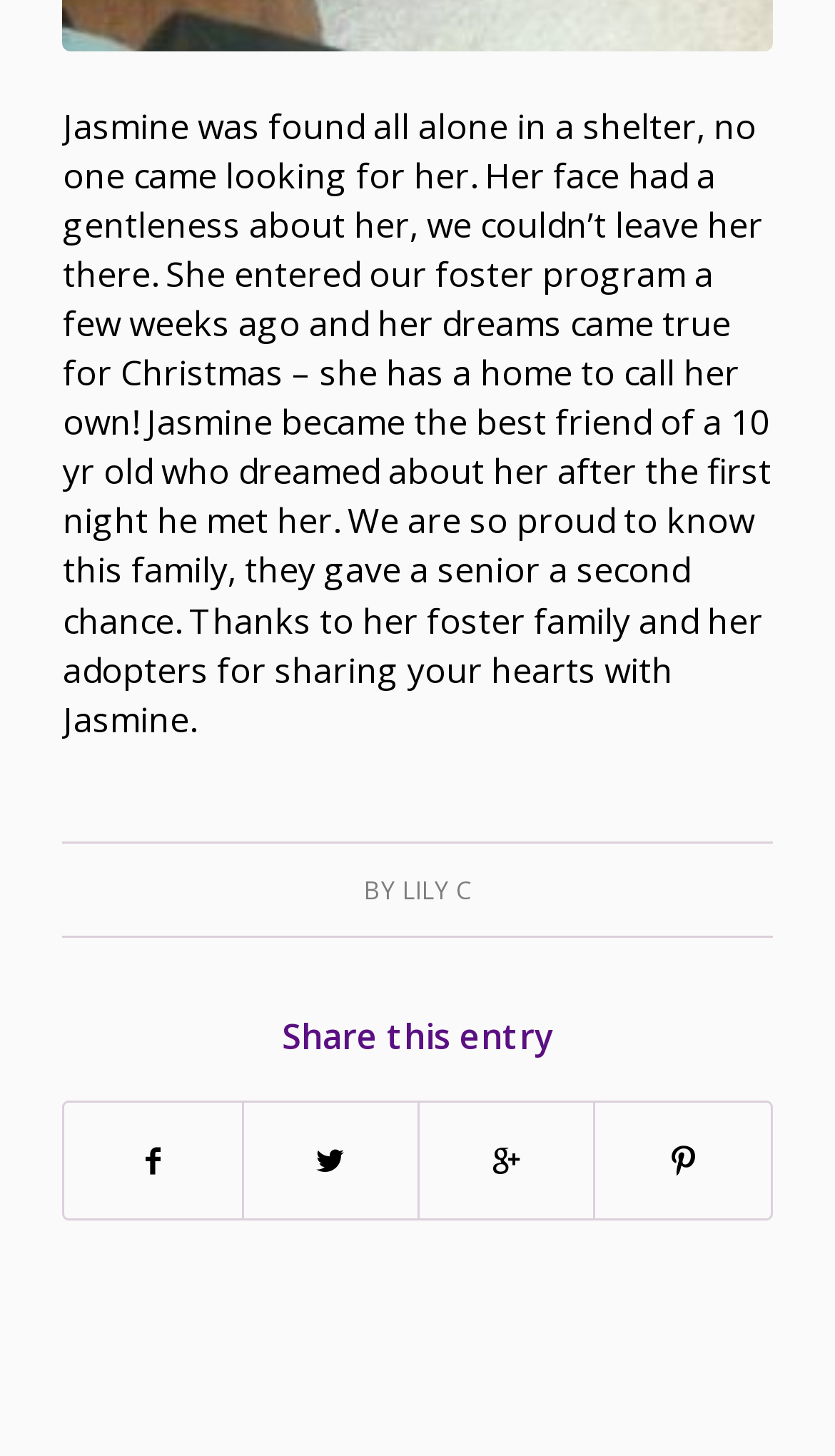Locate the UI element described by Lily C in the provided webpage screenshot. Return the bounding box coordinates in the format (top-left x, top-left y, bottom-right x, bottom-right y), ensuring all values are between 0 and 1.

[0.482, 0.601, 0.564, 0.623]